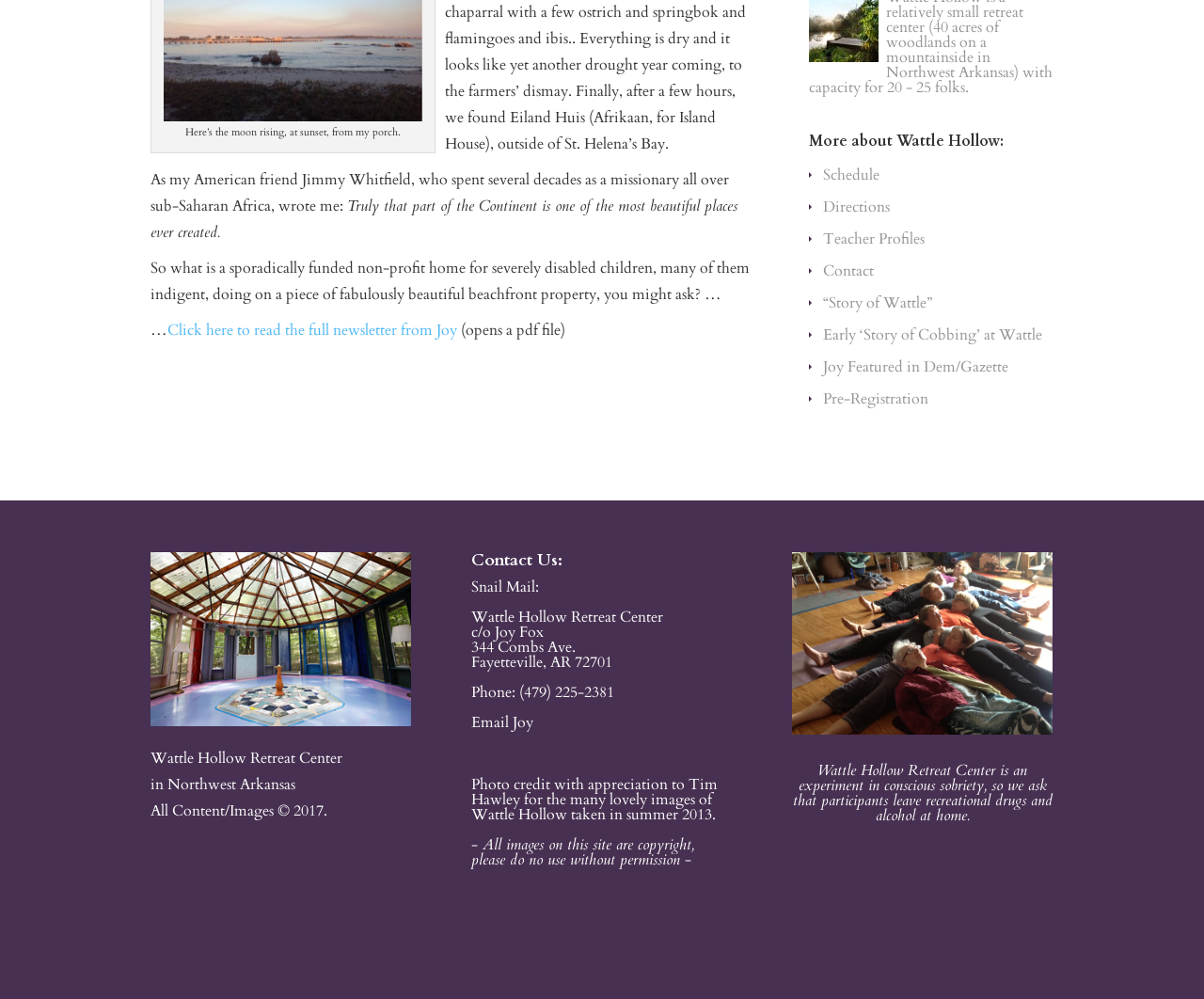Using the provided description: "Pre-Registration", find the bounding box coordinates of the corresponding UI element. The output should be four float numbers between 0 and 1, in the format [left, top, right, bottom].

[0.684, 0.389, 0.771, 0.41]